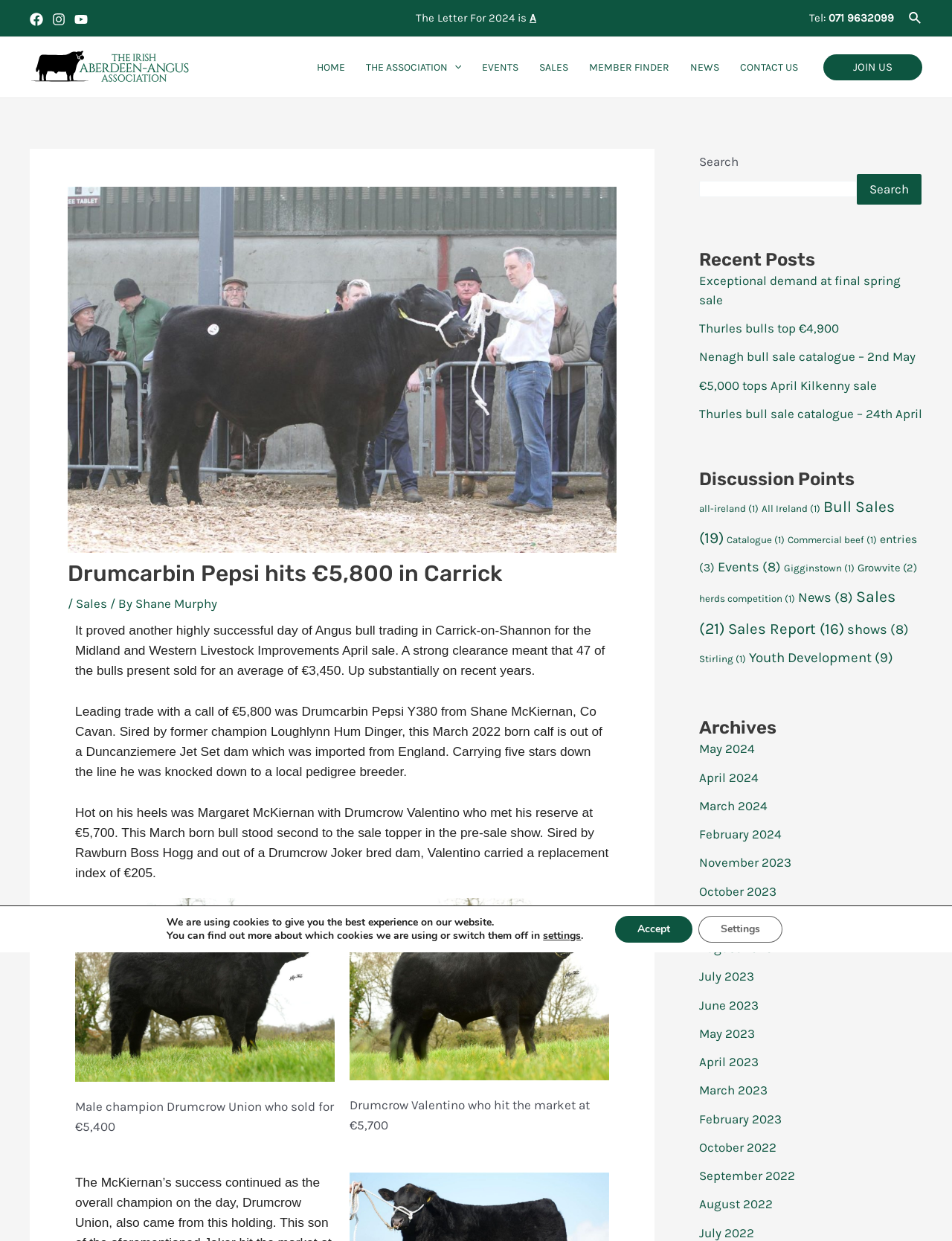Find the bounding box coordinates of the element you need to click on to perform this action: 'Read recent post 'Exceptional demand at final spring sale''. The coordinates should be represented by four float values between 0 and 1, in the format [left, top, right, bottom].

[0.734, 0.22, 0.946, 0.248]